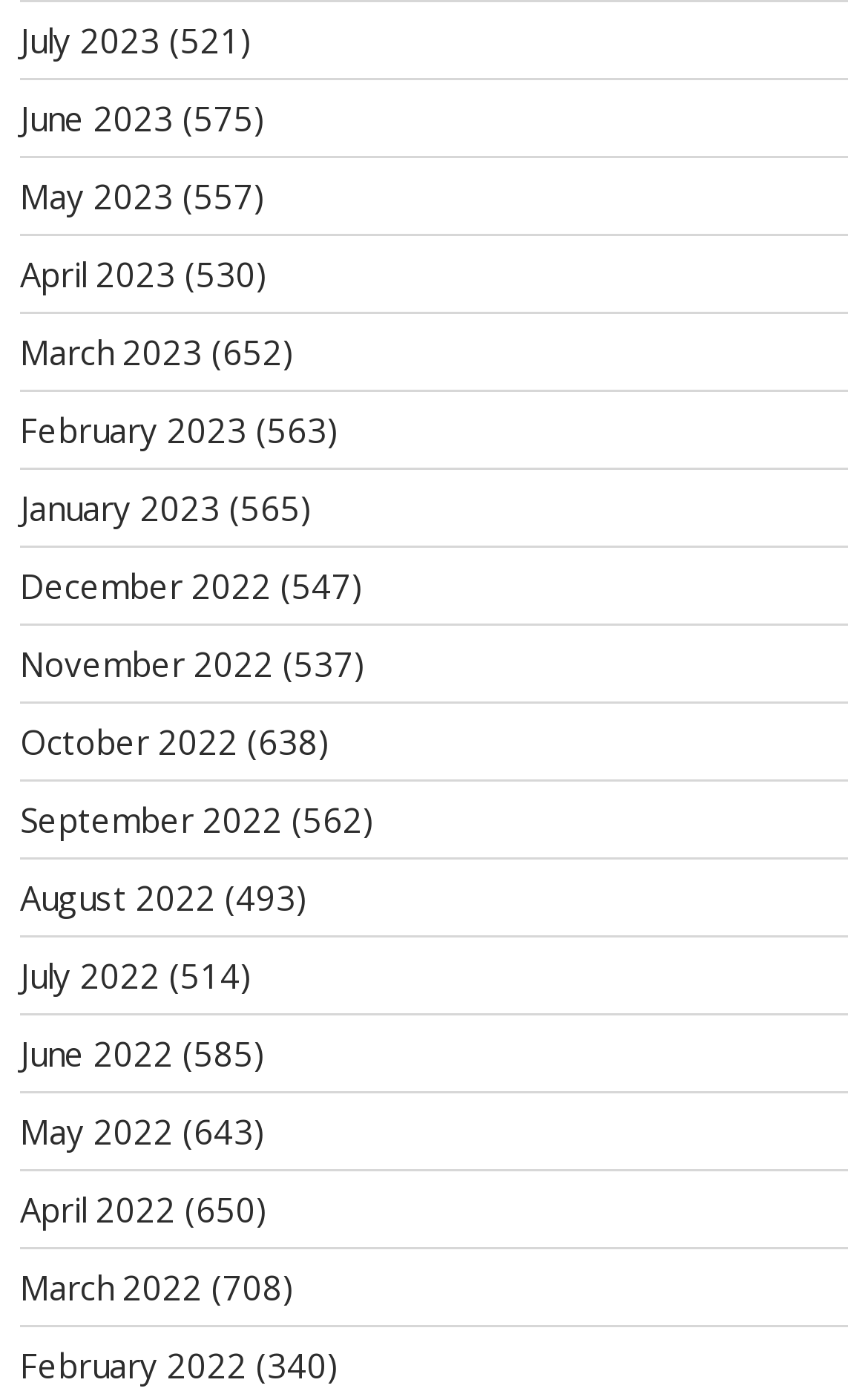Please identify the bounding box coordinates of the element's region that should be clicked to execute the following instruction: "View June 2023". The bounding box coordinates must be four float numbers between 0 and 1, i.e., [left, top, right, bottom].

[0.023, 0.069, 0.2, 0.101]